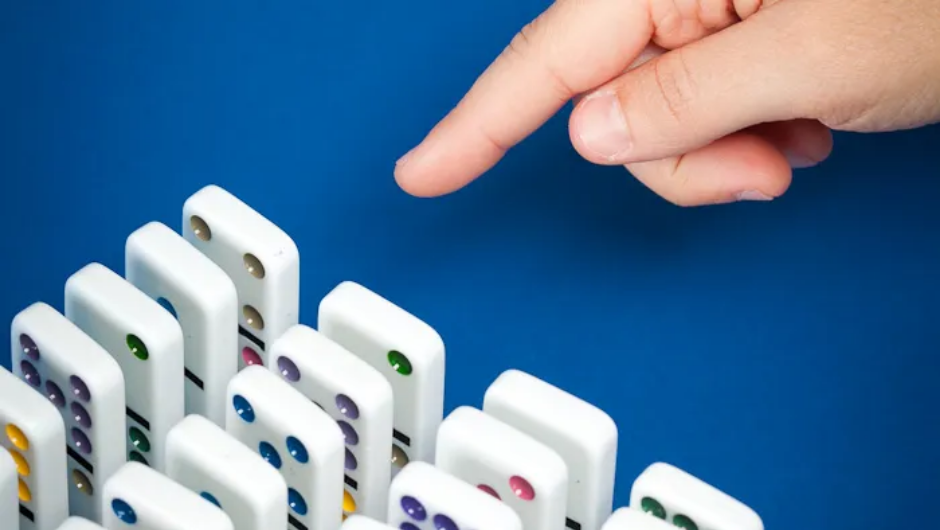What is the finger poised to do?
Please provide a detailed and thorough answer to the question.

The caption describes the finger as poised above the dominoes, suggesting an impending motion that could trigger a chain reaction, which implies that the finger is ready to initiate a sequence of events.